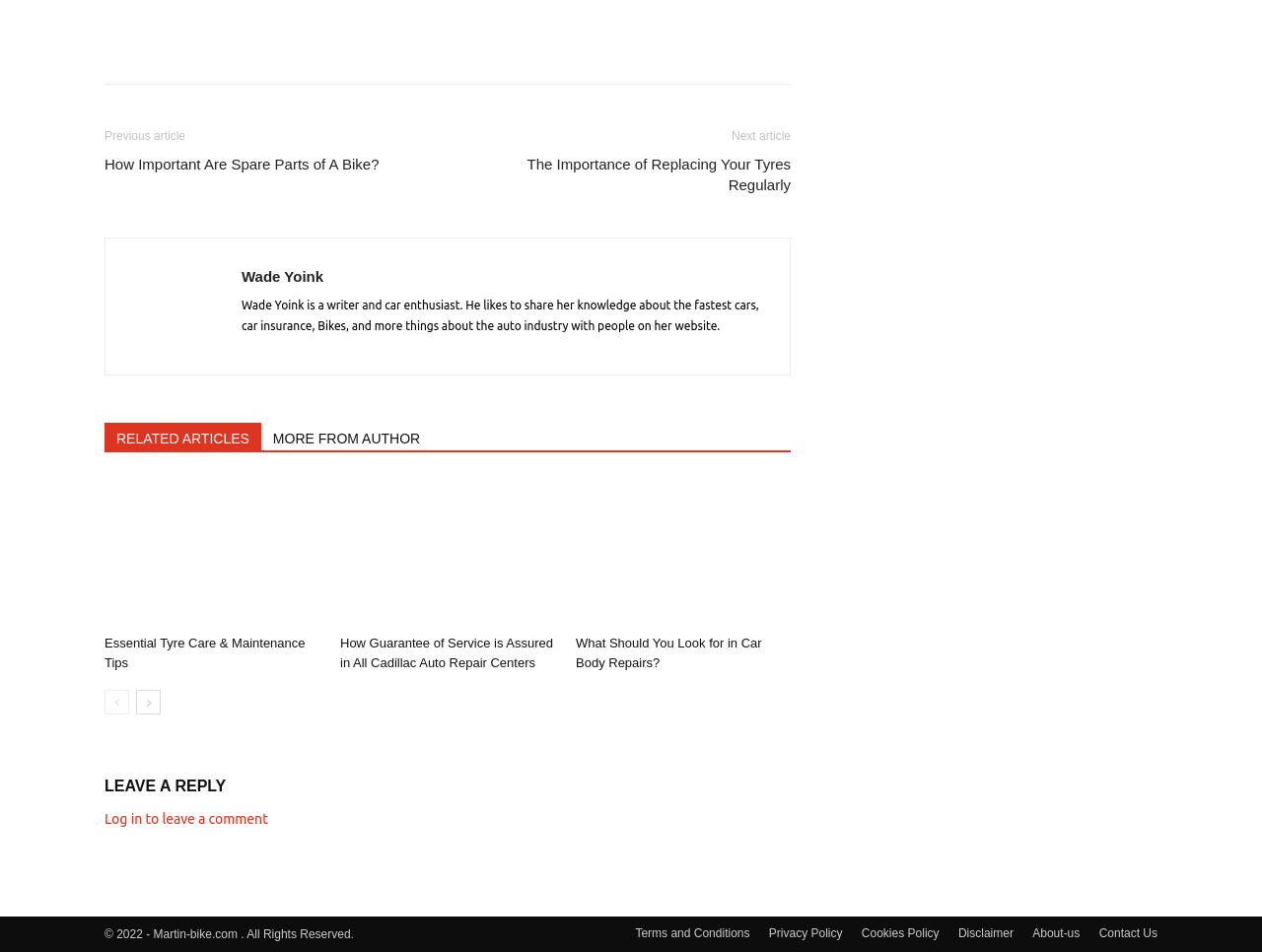What is the topic of the article above the 'RELATED ARTICLES MORE FROM AUTHOR' section?
Look at the screenshot and provide an in-depth answer.

The topic of the article can be inferred from the title 'How Important Are Spare Parts of A Bike?' which is located above the 'RELATED ARTICLES MORE FROM AUTHOR' section.